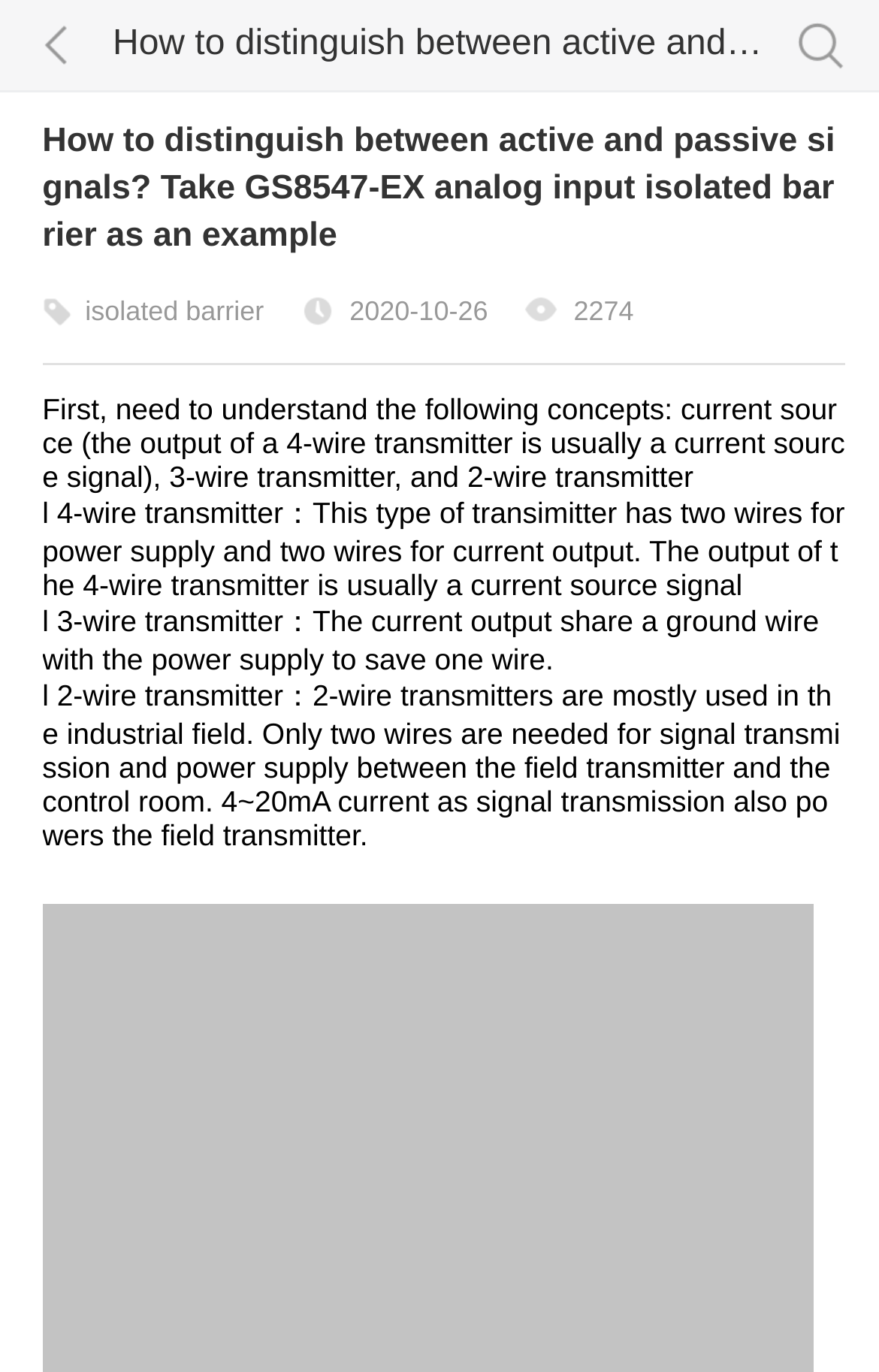What is the purpose of the GS8547-EX analog input isolated barrier?
Please respond to the question with a detailed and thorough explanation.

Although the webpage mentions the GS8547-EX analog input isolated barrier as an example, it does not explicitly state its purpose. The webpage only uses it as an example to explain how to distinguish between active and passive signals.